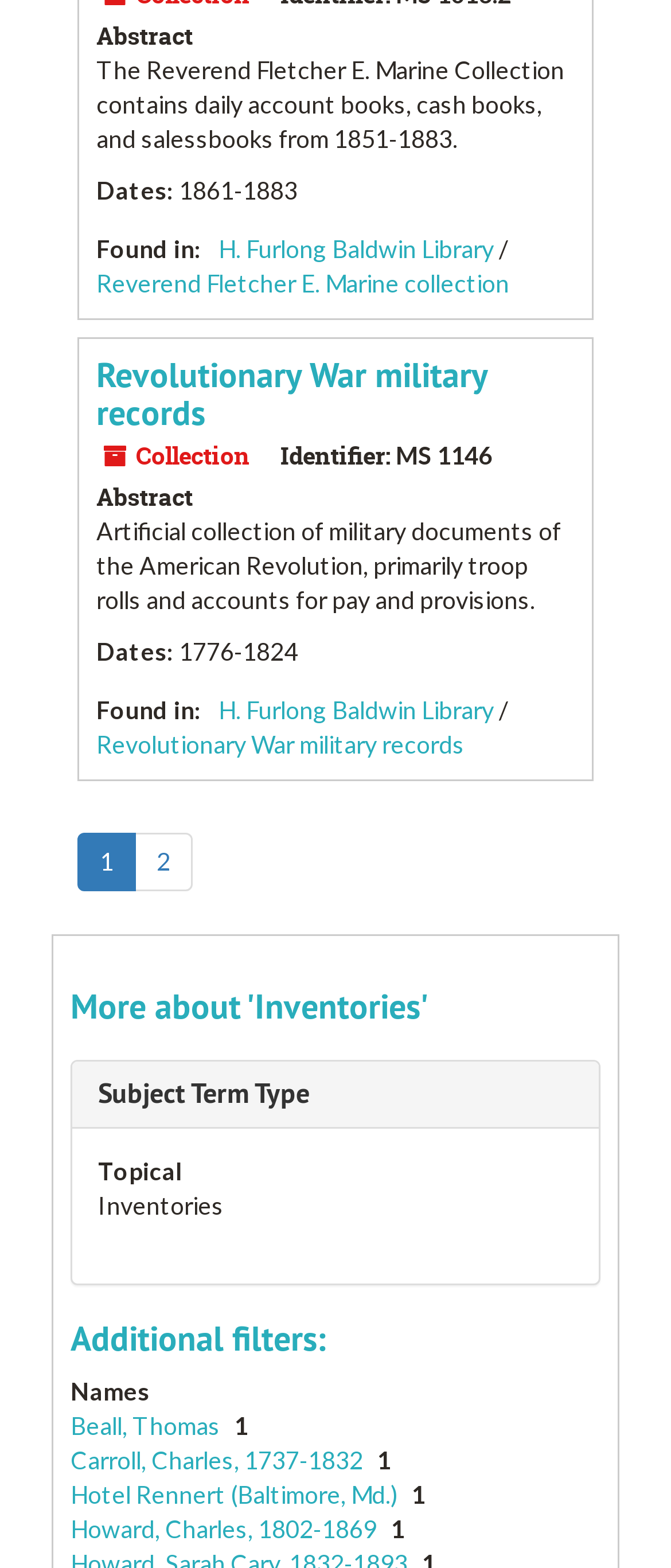What is the subject term type of the Inventories?
Using the picture, provide a one-word or short phrase answer.

Topical